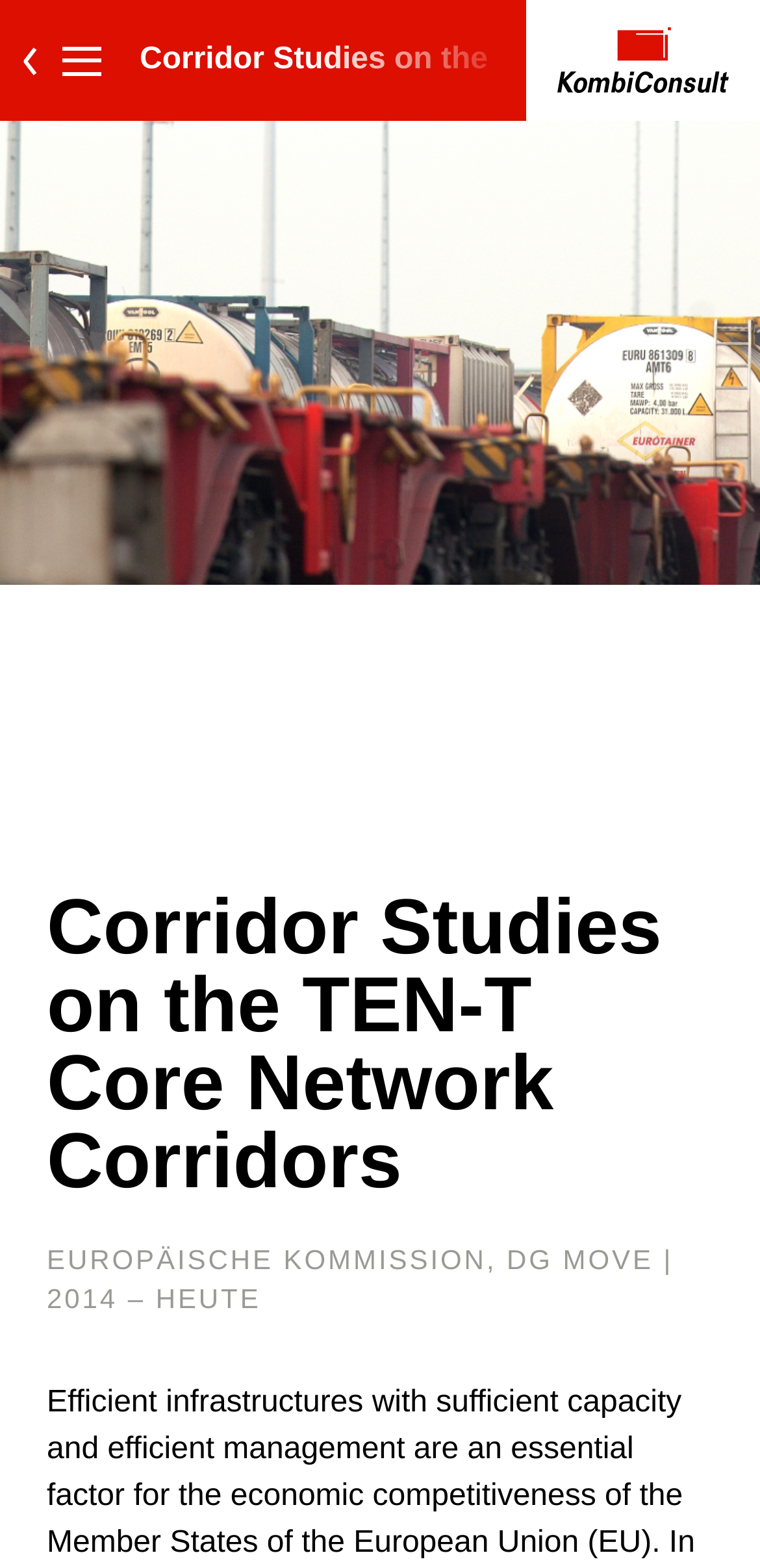Please provide the bounding box coordinate of the region that matches the element description: title="zurück". Coordinates should be in the format (top-left x, top-left y, bottom-right x, bottom-right y) and all values should be between 0 and 1.

[0.031, 0.029, 0.049, 0.048]